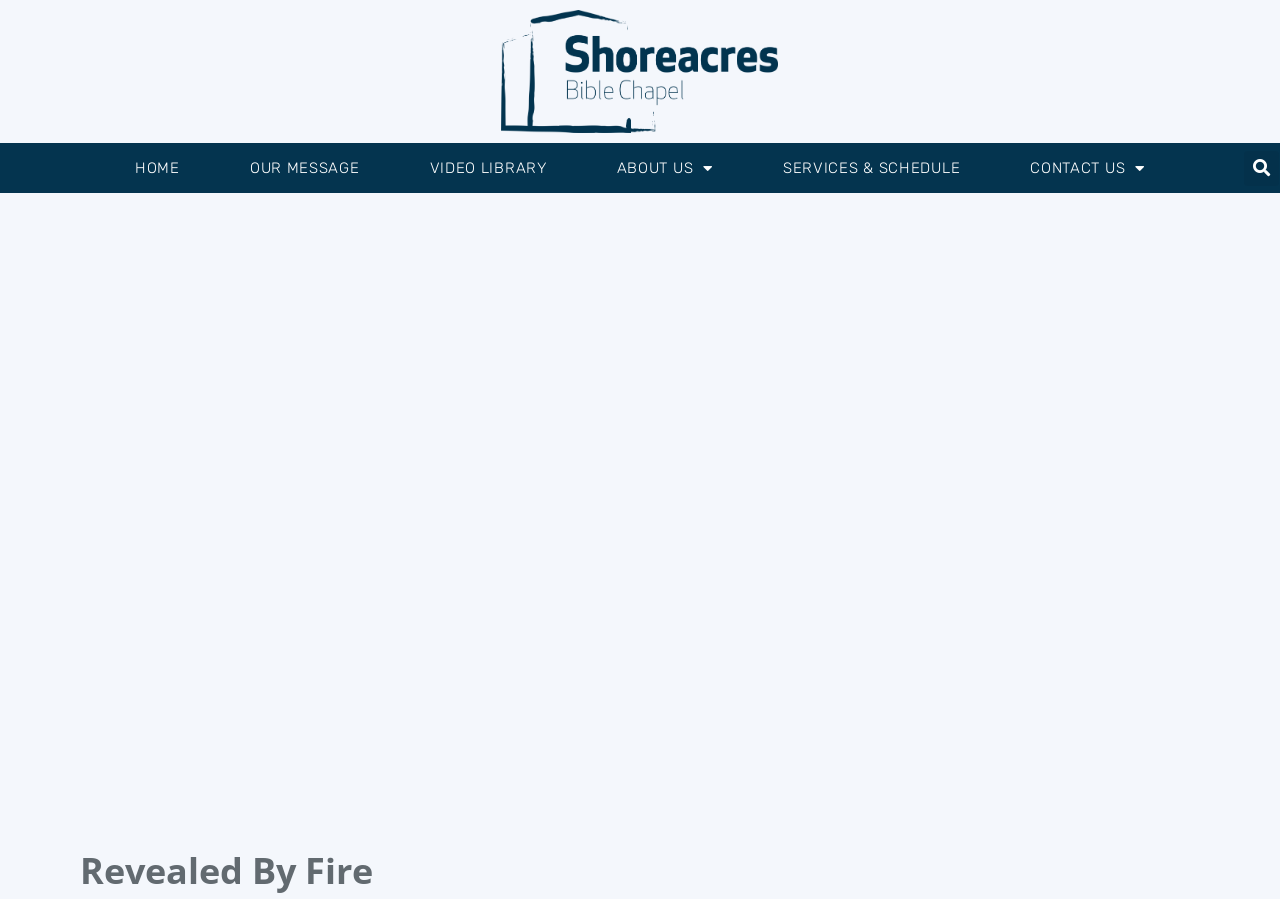Provide your answer in a single word or phrase: 
What is the name of the Bible chapel?

Shoreacres Bible Chapel